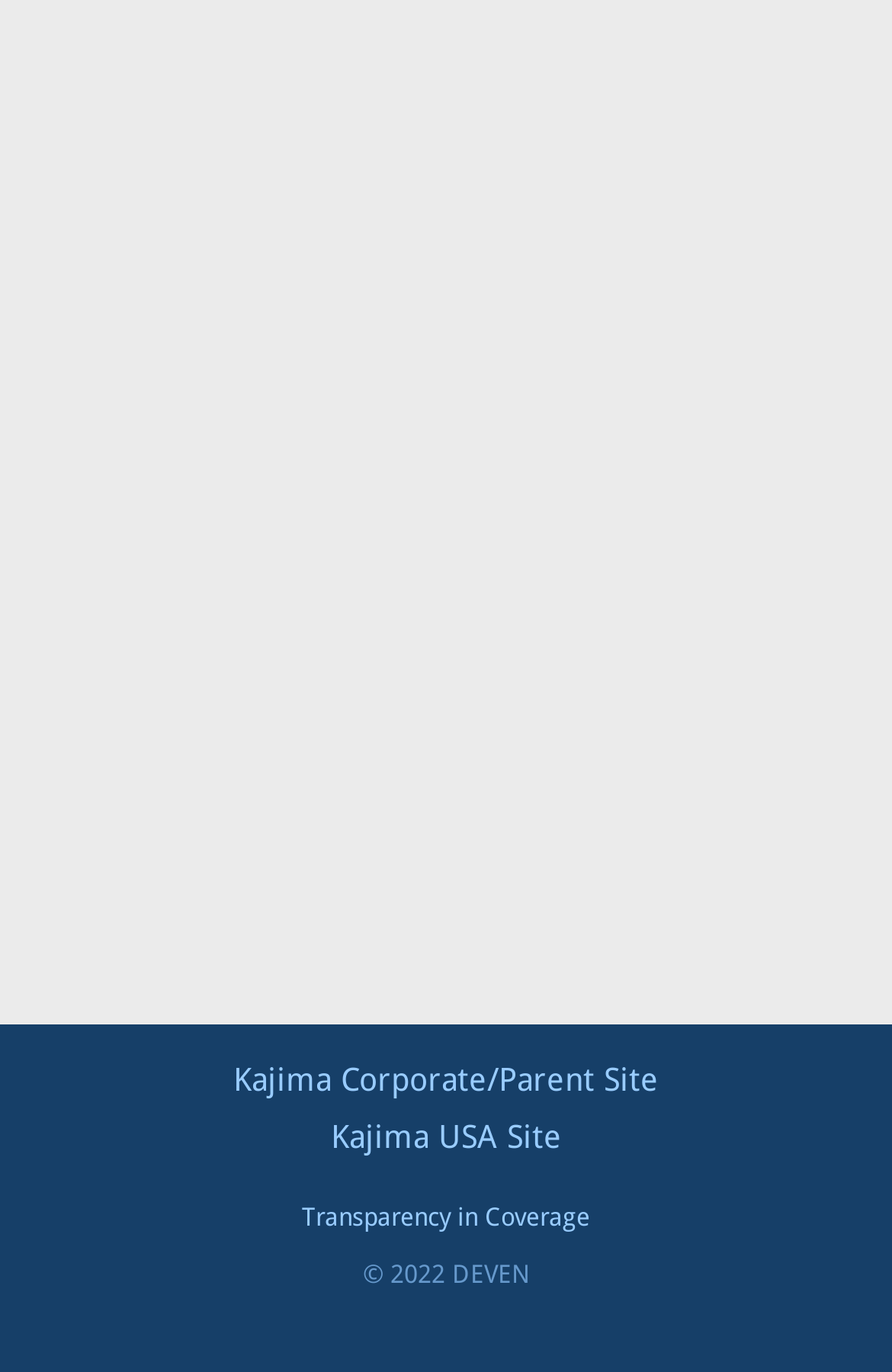Find the bounding box coordinates of the UI element according to this description: "Transparency in Coverage".

[0.338, 0.877, 0.662, 0.898]